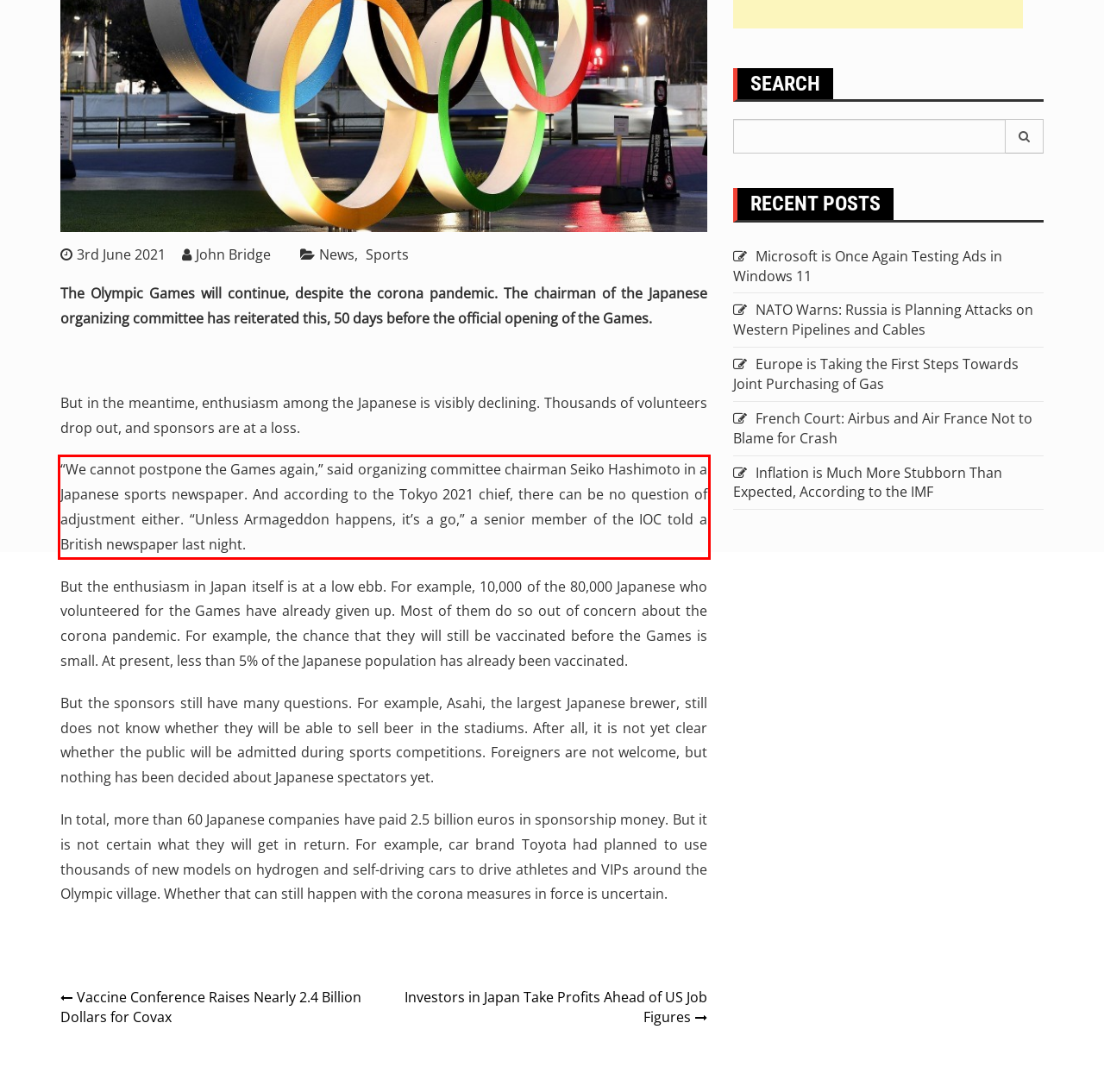Please analyze the provided webpage screenshot and perform OCR to extract the text content from the red rectangle bounding box.

“We cannot postpone the Games again,” said organizing committee chairman Seiko Hashimoto in a Japanese sports newspaper. And according to the Tokyo 2021 chief, there can be no question of adjustment either. “Unless Armageddon happens, it’s a go,” a senior member of the IOC told a British newspaper last night.